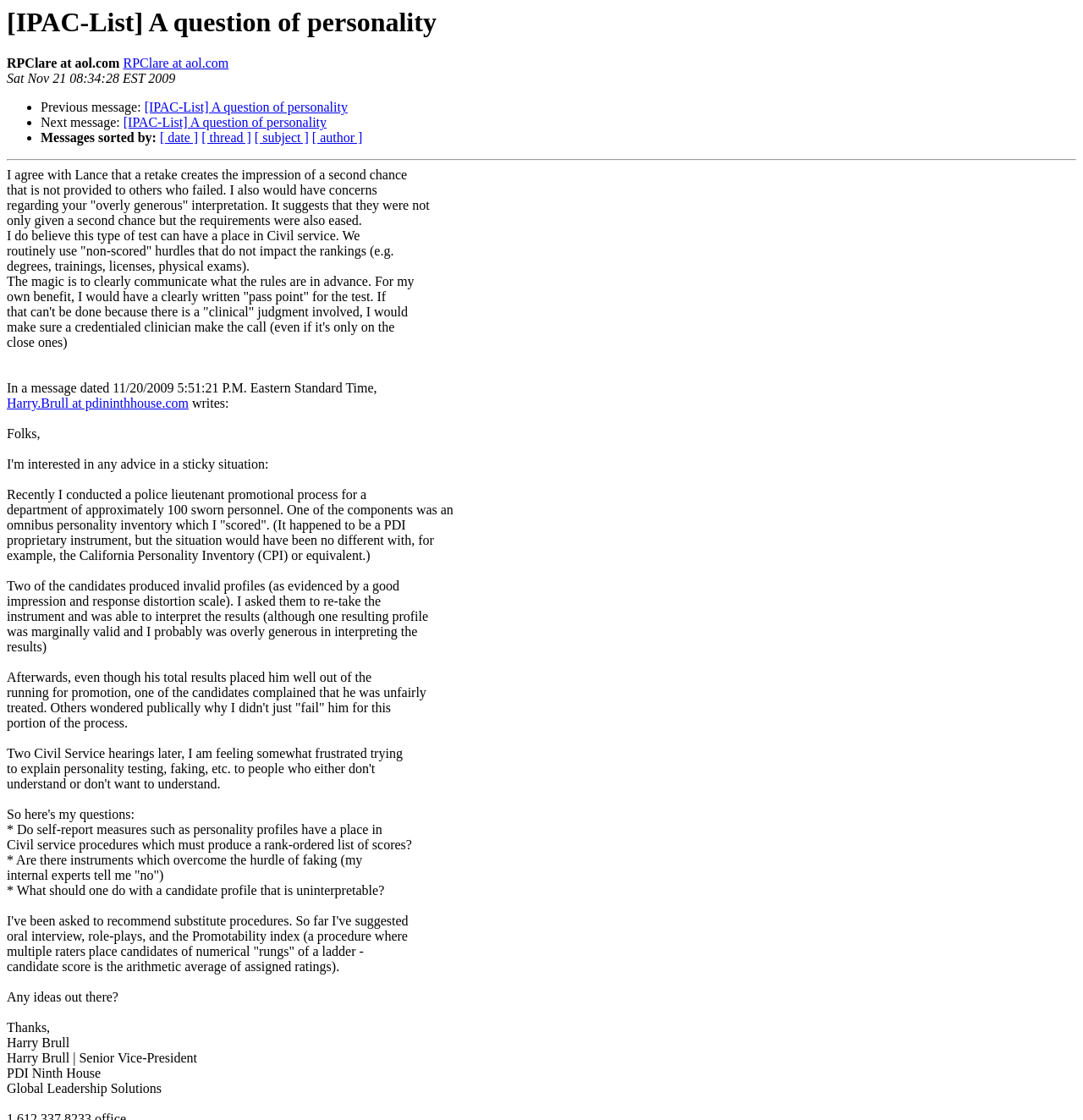Using the provided element description, identify the bounding box coordinates as (top-left x, top-left y, bottom-right x, bottom-right y). Ensure all values are between 0 and 1. Description: [ author ]

[0.288, 0.117, 0.335, 0.129]